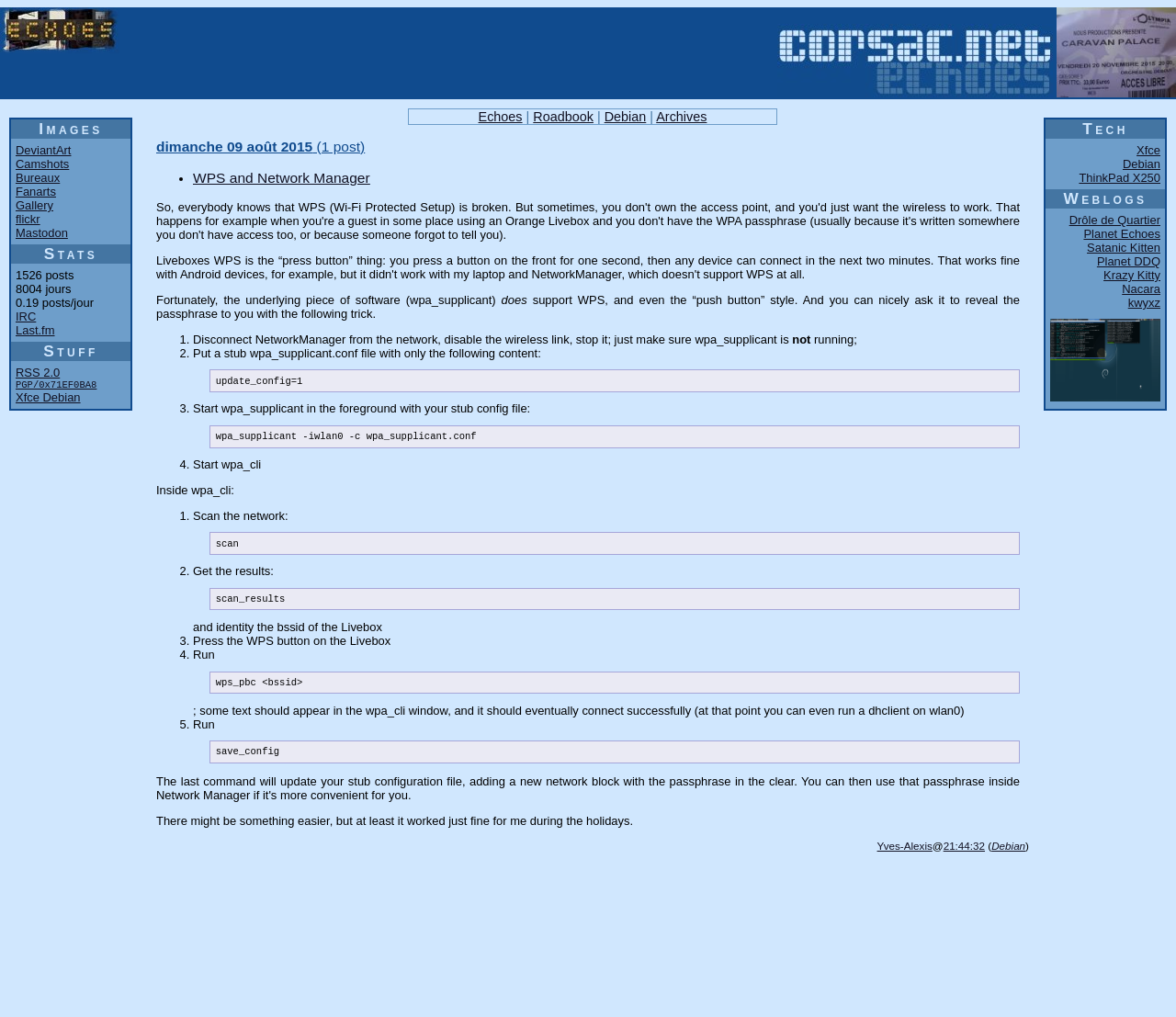Find the bounding box coordinates for the area that must be clicked to perform this action: "check terms of use".

None